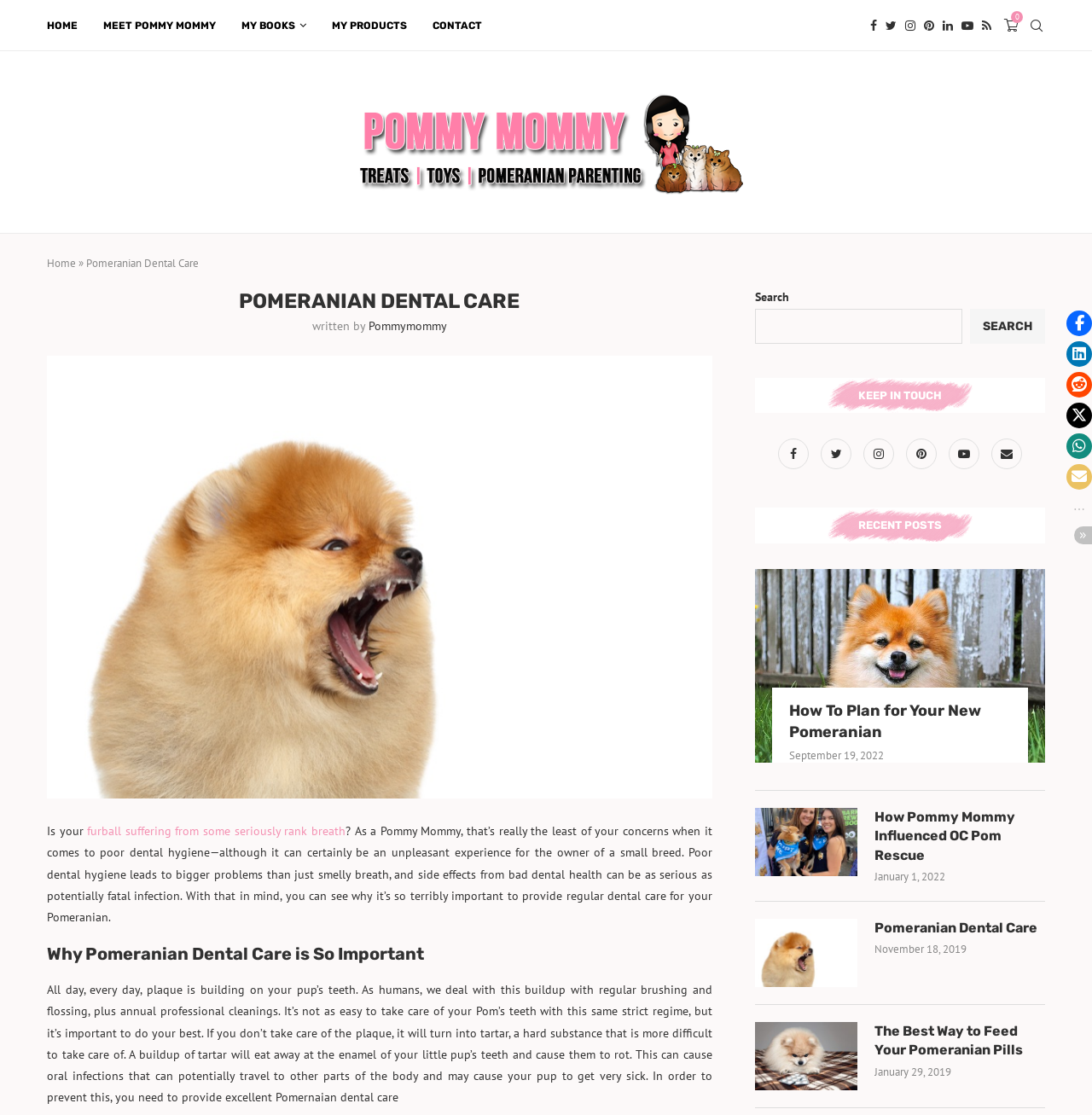Generate a comprehensive description of the webpage content.

This webpage is about Pomeranian dental care, with a focus on building a strong and consistent relationship with Pomeranian dental care to avoid pain and suffering in pups. 

At the top of the page, there is a navigation menu with links to "HOME", "MEET POMMY MOMMY", "MY BOOKS", "MY PRODUCTS", and "CONTACT". Below this menu, there is a section with social media links to Facebook, Twitter, Instagram, Pinterest, LinkedIn, and YouTube. 

In the main content area, there is a heading "POMERANIAN DENTAL CARE" followed by a paragraph of text discussing the importance of dental care for Pomeranians. Below this, there is an image of "Pommy Mommy" with a link to the same name. 

Further down, there is a section with a heading "Why Pomeranian Dental Care is So Important" followed by a lengthy text discussing the consequences of poor dental hygiene in Pomeranians. 

On the right side of the page, there is a search box and a section titled "KEEP IN TOUCH" with links to social media platforms. Below this, there is a section titled "RECENT POSTS" with links to several articles, including "How To Plan for Your New Pomeranian", "How Pommy Mommy Influenced OC Pom Rescue", "Pomeranian Dental Care", and "The Best Way to Feed Your Pomeranian Pills". Each article has a timestamp indicating when it was published. 

At the bottom of the page, there are social sharing buttons to share the content on various platforms.